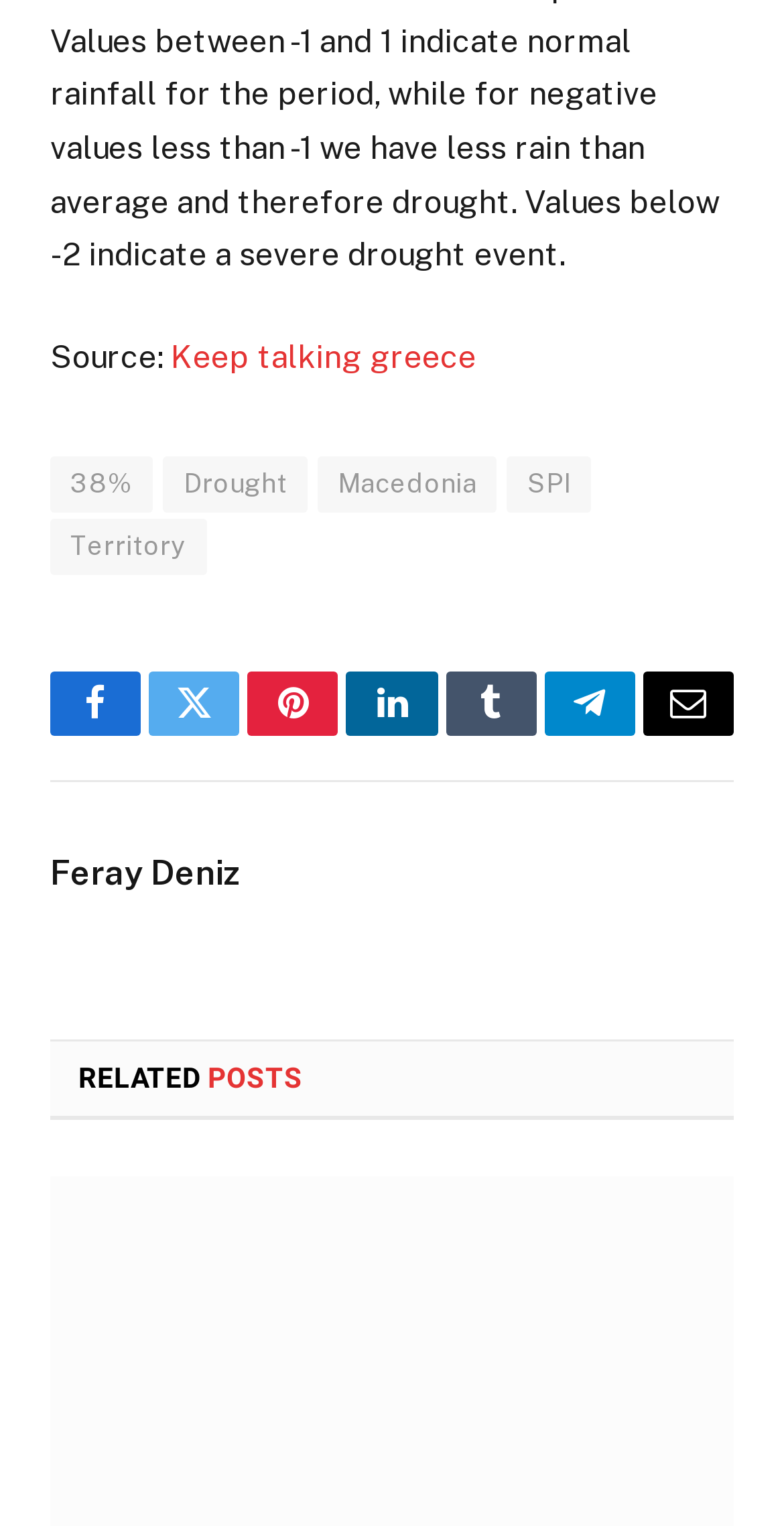Specify the bounding box coordinates of the area to click in order to follow the given instruction: "Visit the page about Drought."

[0.208, 0.299, 0.392, 0.336]